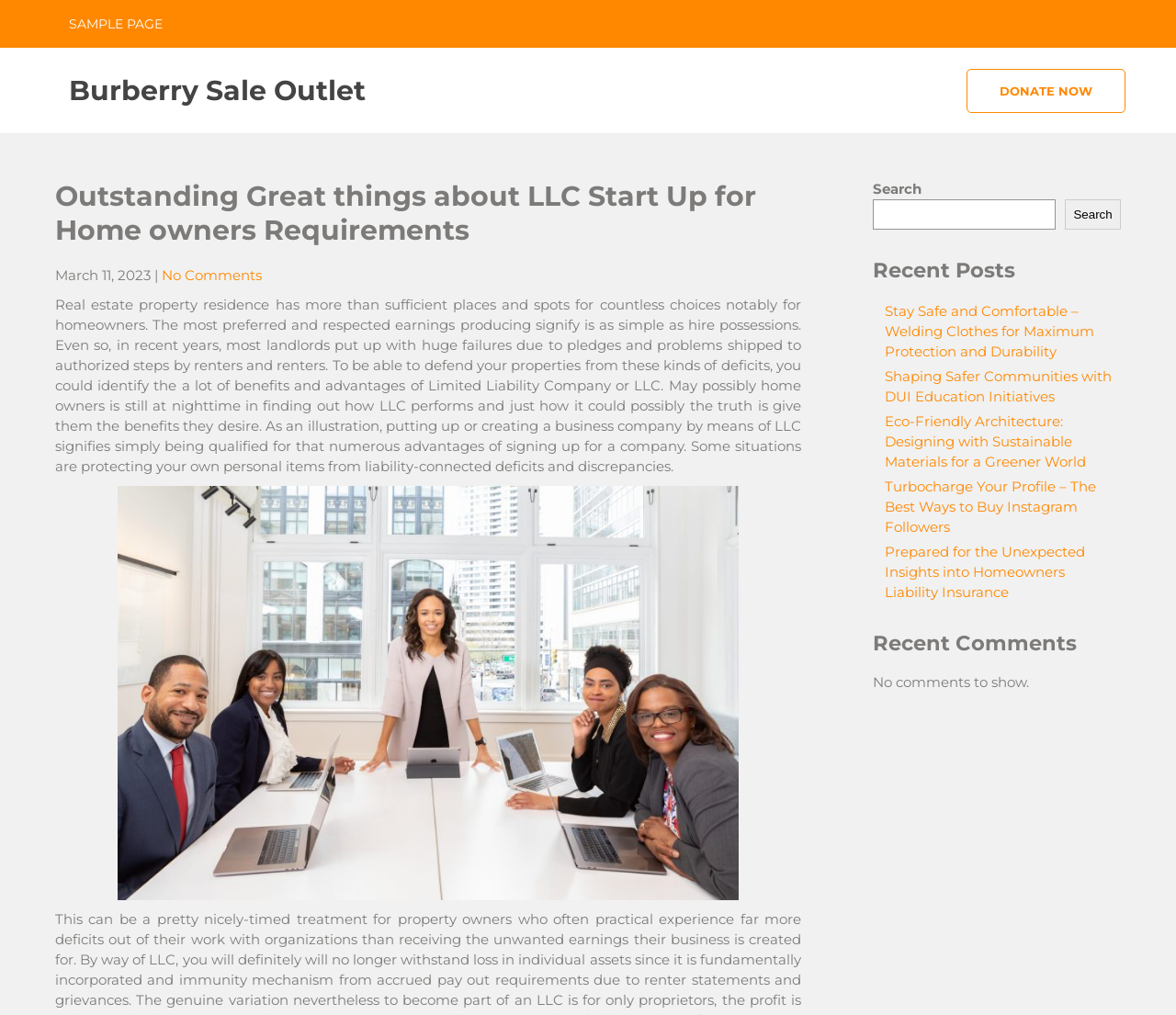Describe every aspect of the webpage comprehensively.

This webpage appears to be a blog post or article page. At the top, there is a link to a "SAMPLE PAGE" on the left, and a heading that reads "Burberry Sale Outlet" on the right. Below this, there is a link to "DONATE NOW" on the right side of the page.

The main content of the page is a header that reads "Outstanding Great things about LLC Start Up for Home owners Requirements" followed by a date "March 11, 2023" and a link to "No Comments". Below this, there is a long block of text that discusses the benefits of Limited Liability Company (LLC) for homeowners, including protecting personal assets from liability-related losses and discrepancies.

To the right of this text, there is an image related to LLC. Below the main content, there are three sections. The first section is a search bar with a button and a label that reads "Search". The second section is a list of "Recent Posts" with five links to different articles, including topics such as welding clothes, DUI education, eco-friendly architecture, buying Instagram followers, and homeowners liability insurance. The third section is a list of "Recent Comments", but it appears to be empty, with a message that reads "No comments to show."